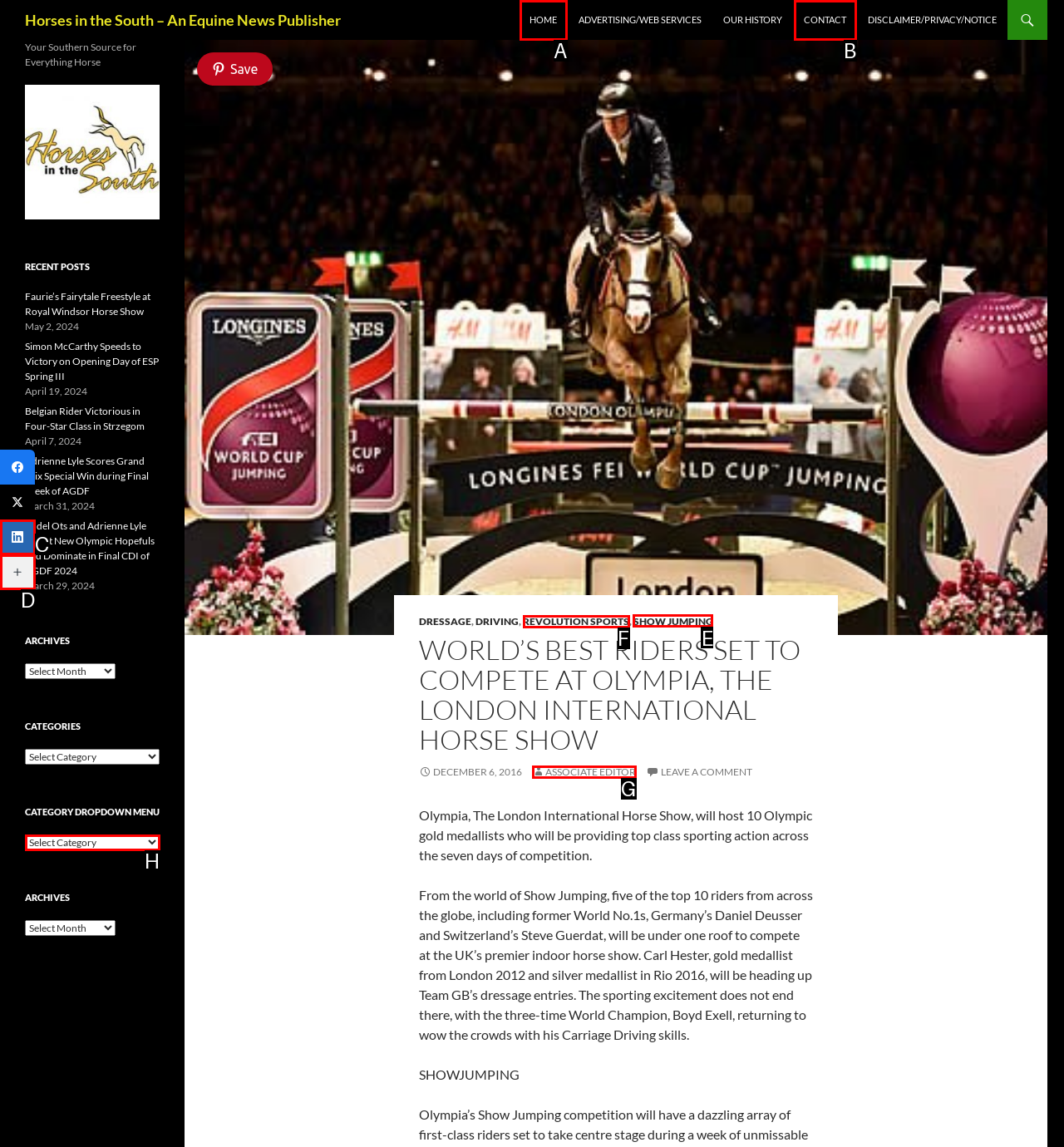Determine which UI element I need to click to achieve the following task: Click SHOWJUMPING Provide your answer as the letter of the selected option.

E